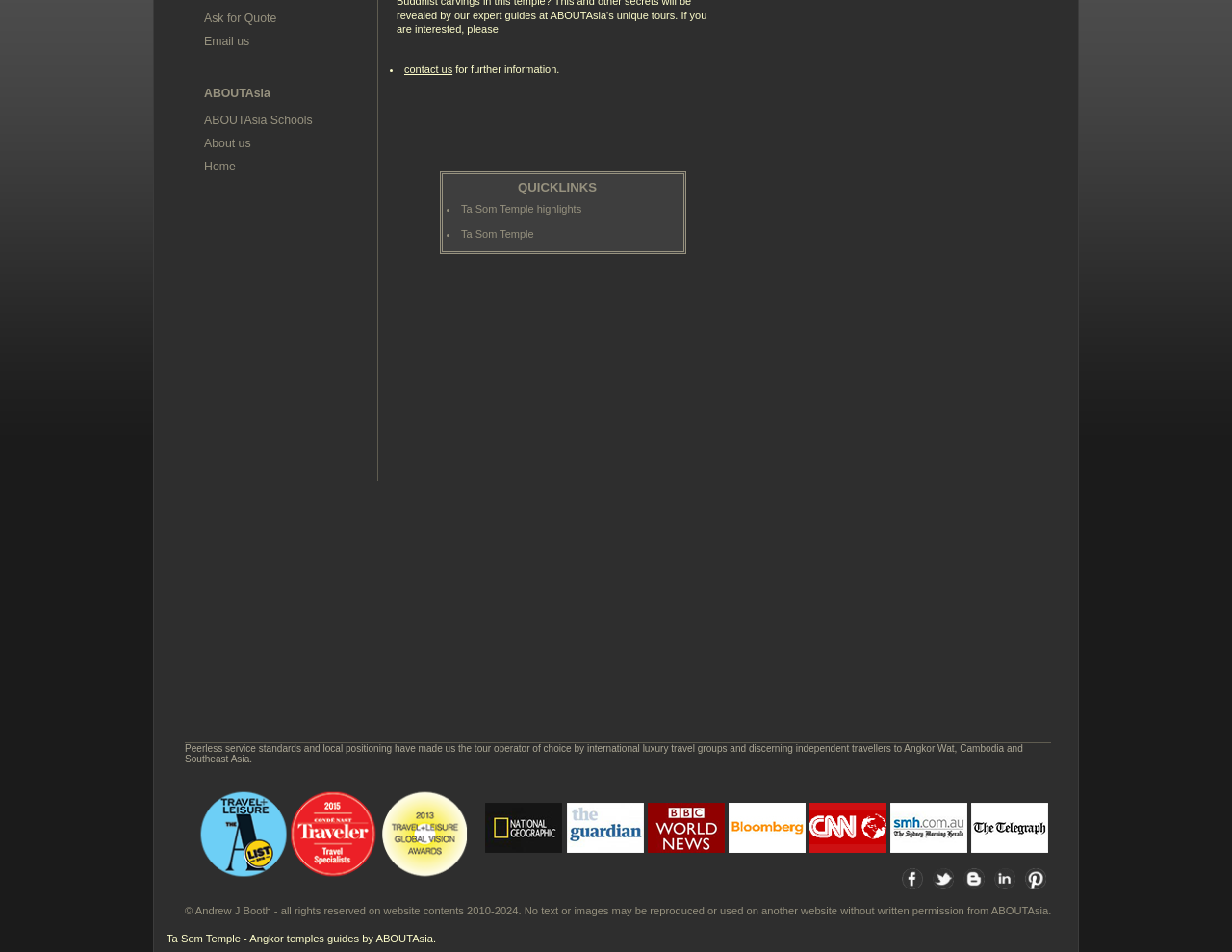Predict the bounding box coordinates for the UI element described as: "contact us". The coordinates should be four float numbers between 0 and 1, presented as [left, top, right, bottom].

[0.328, 0.067, 0.367, 0.079]